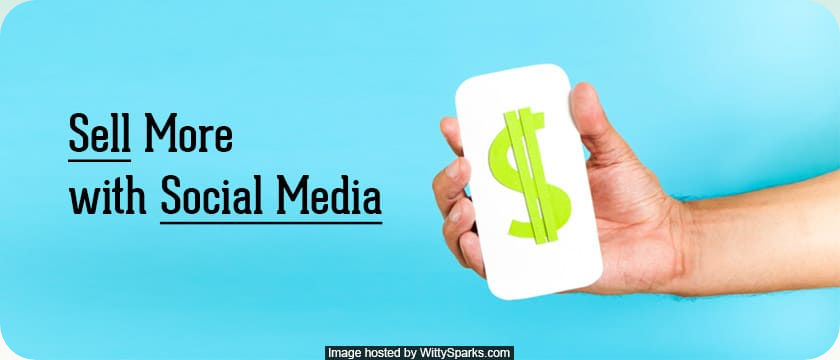What is displayed on the phone screen?
Please elaborate on the answer to the question with detailed information.

According to the caption, the phone screen showcases a 'stylized dollar sign in bright green', which means that a dollar sign is displayed on the phone screen.